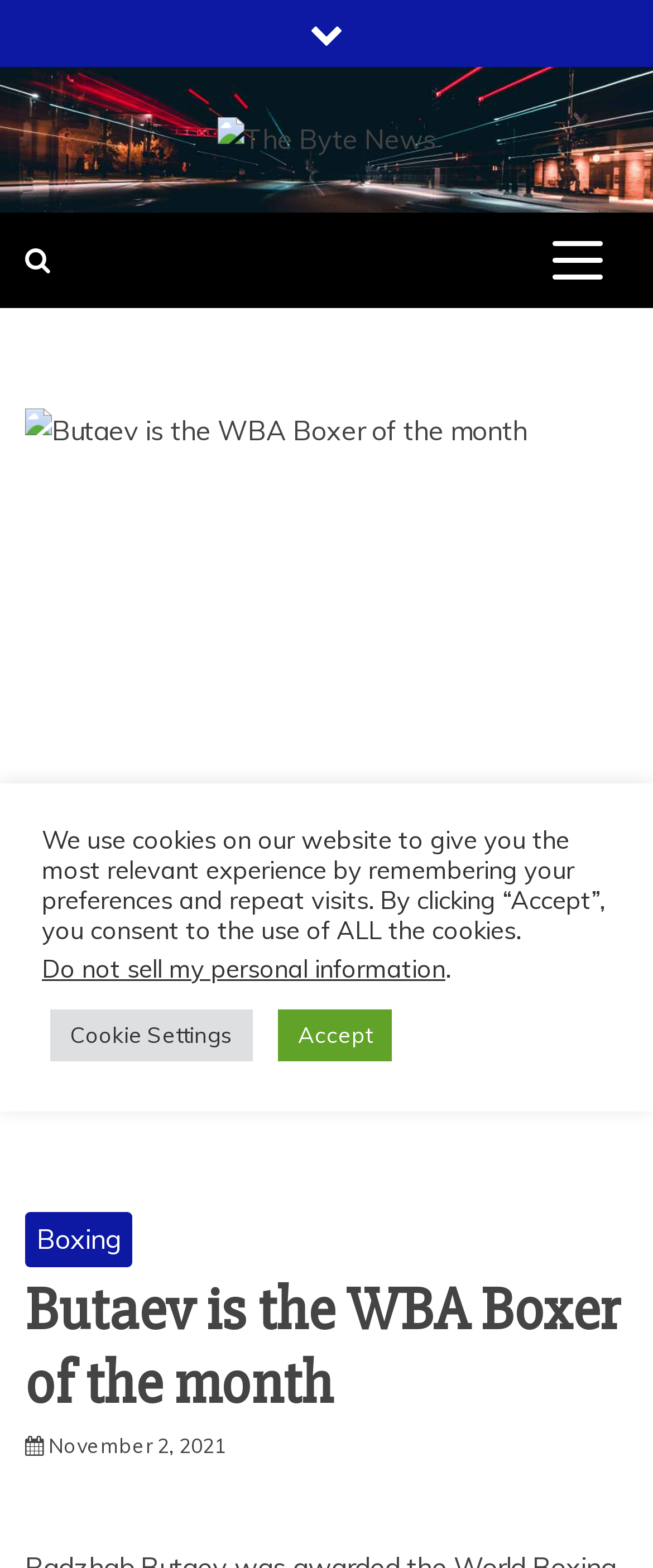What is the category of the news article?
Please respond to the question with as much detail as possible.

I found the answer by examining the header section of the webpage, where I saw a link with the text 'Boxing', which suggests that the news article belongs to the boxing category.